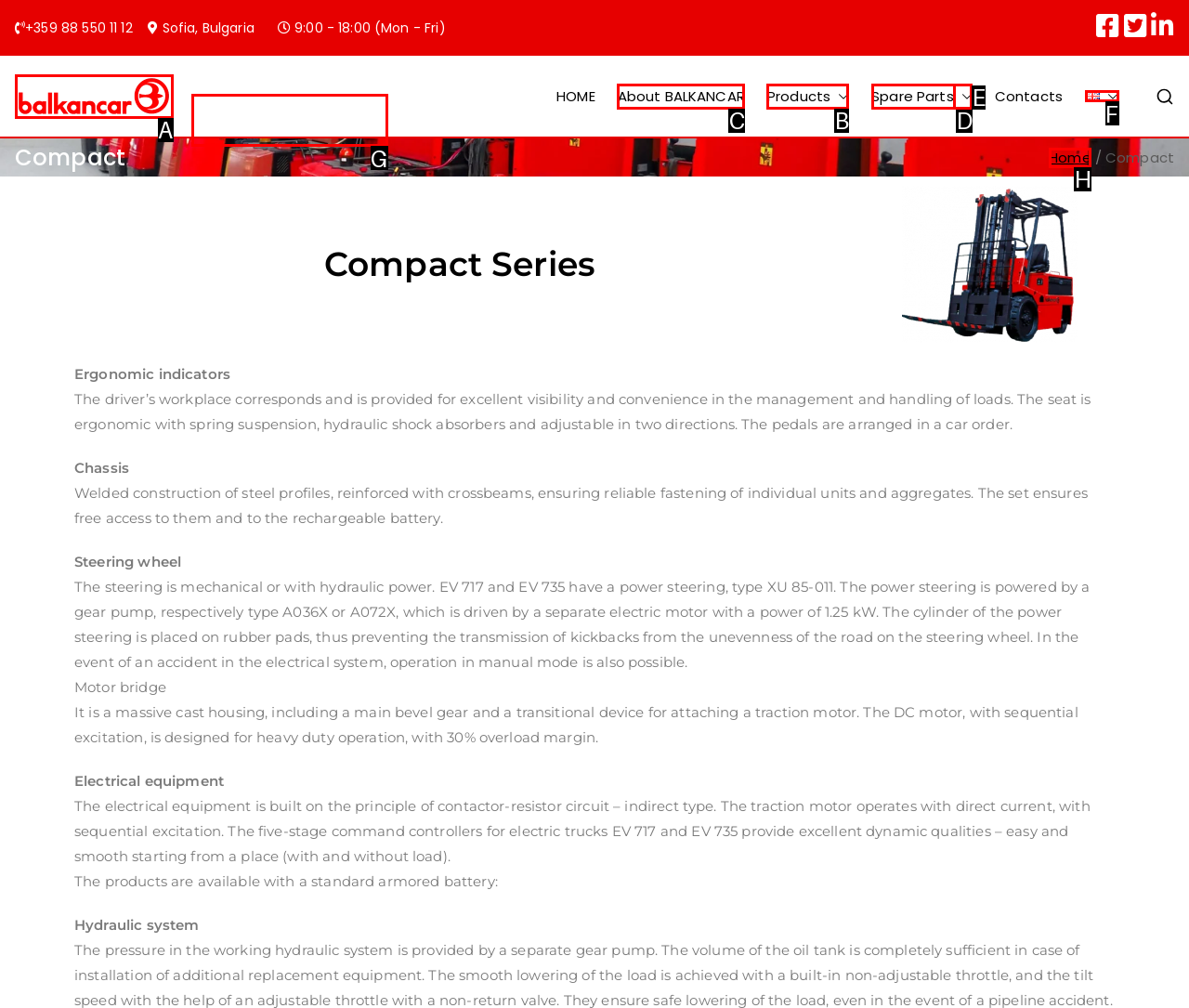Point out the specific HTML element to click to complete this task: View the Products page Reply with the letter of the chosen option.

B